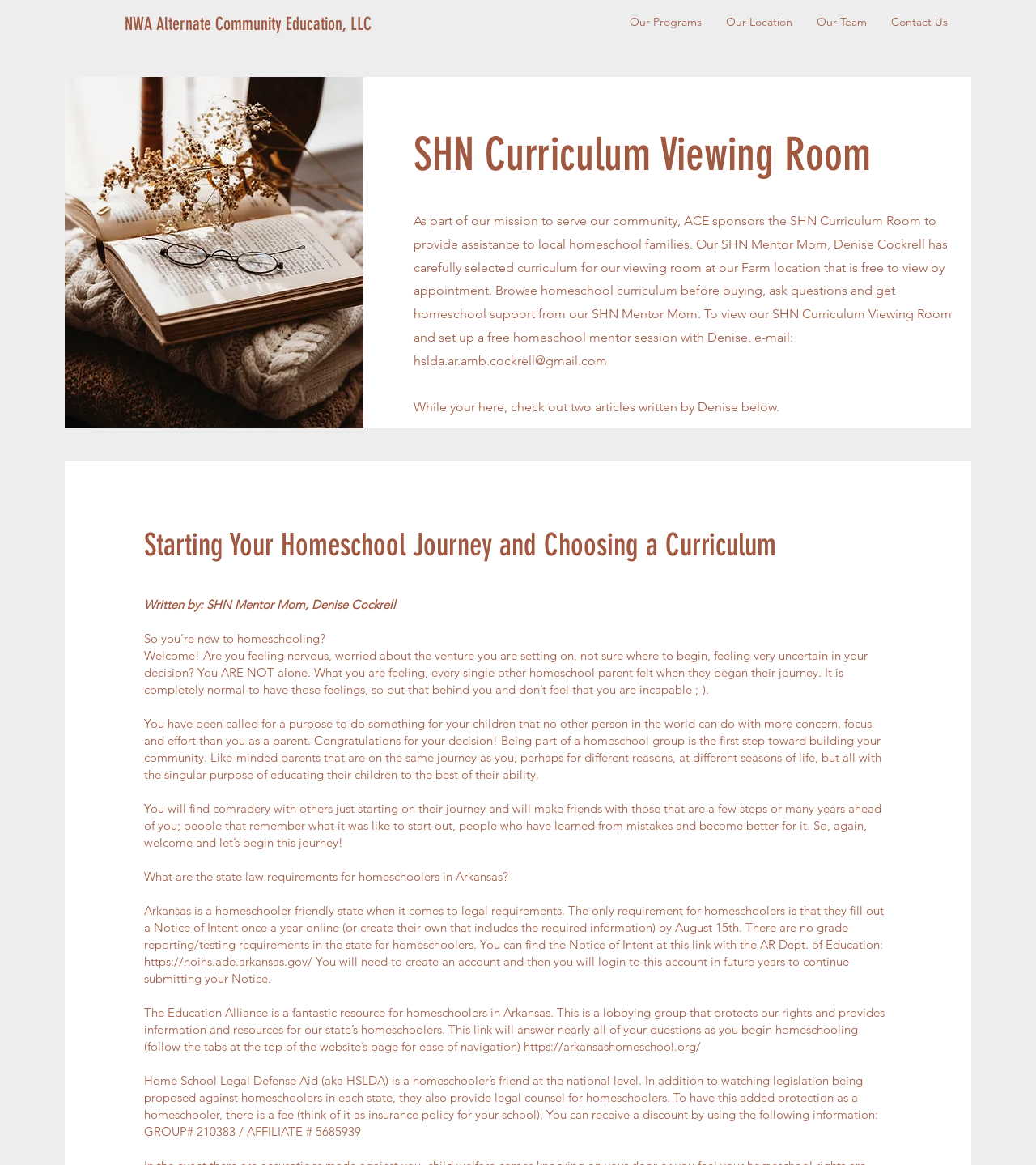Give a concise answer using one word or a phrase to the following question:
What is the name of the organization sponsoring the SHN Curriculum Room?

ACE